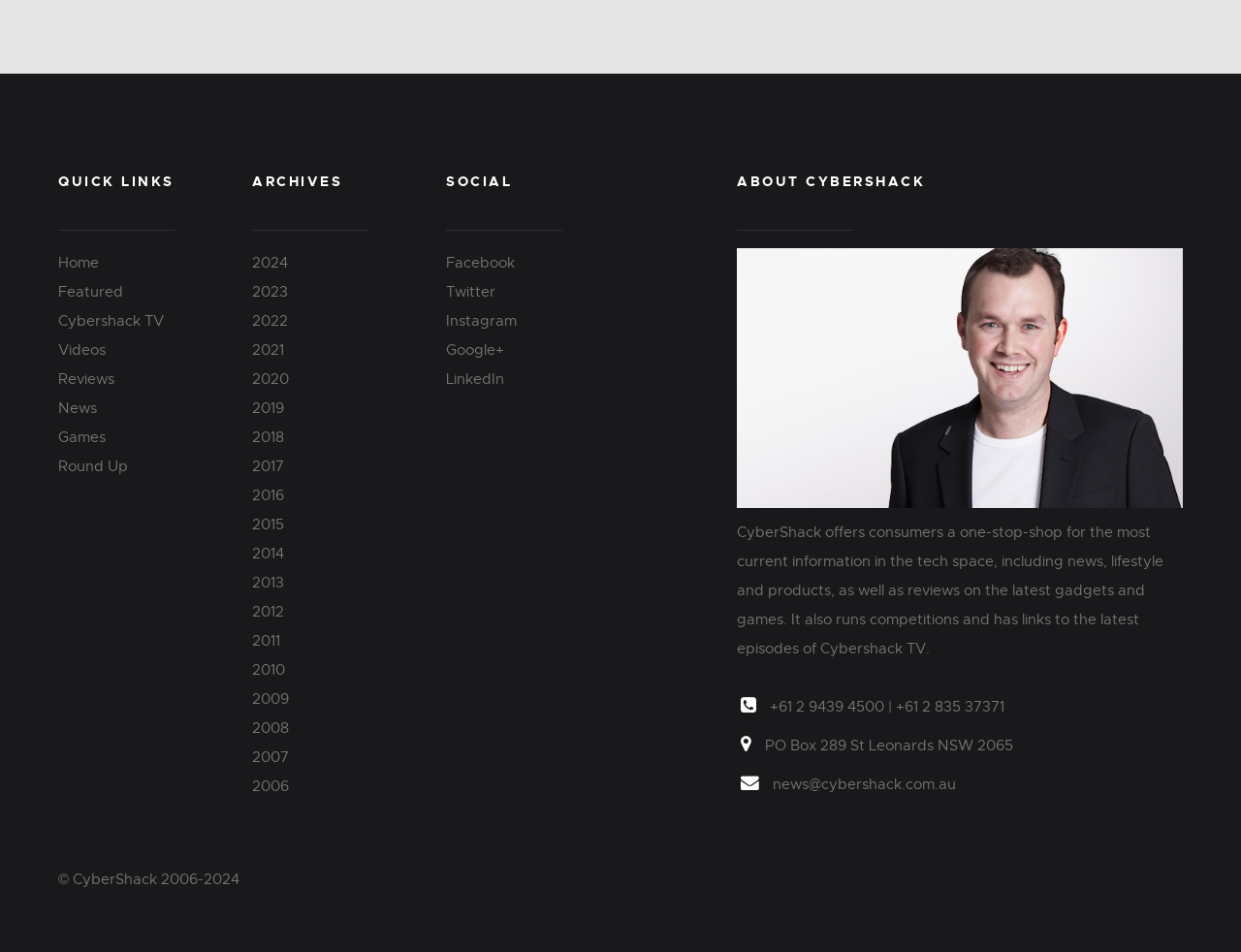Kindly determine the bounding box coordinates for the area that needs to be clicked to execute this instruction: "Click on Home".

[0.047, 0.267, 0.08, 0.285]